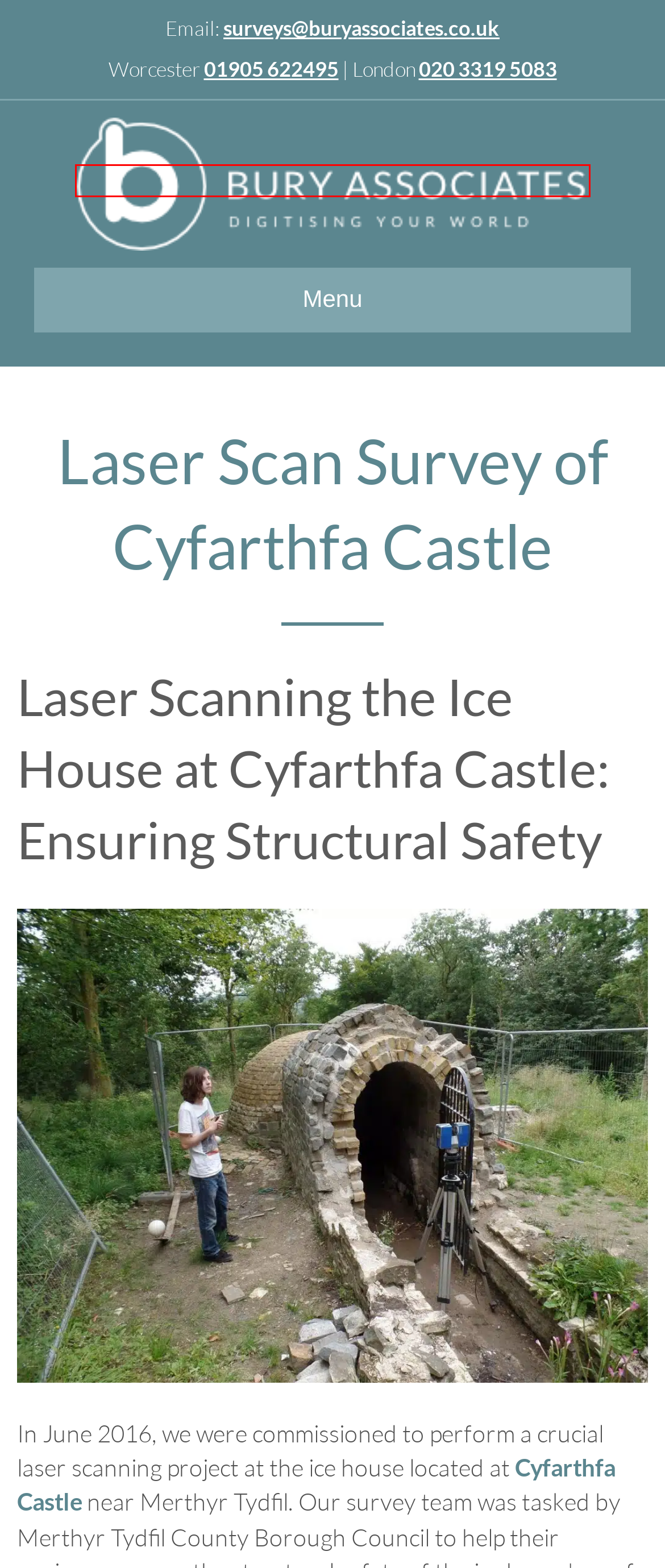You are provided with a screenshot of a webpage containing a red rectangle bounding box. Identify the webpage description that best matches the new webpage after the element in the bounding box is clicked. Here are the potential descriptions:
A. Terms & Conditions - Bury Associates
B. Cyfarthfa Castle Museum & Art Gallery | VisitWales
C. Why Measured Surveys Are Essential For Heritage Building Conservation
D. Why Combine a Topographical and Underground Utilities Survey
E. Using Point Cloud to Survey a Lost Train
F. Privacy Policy - Bury Associates
G. Bury Associates - Expert Land & Measured Building Surveyors
H. Laser Scanning - Precision in Measured Surveys

G